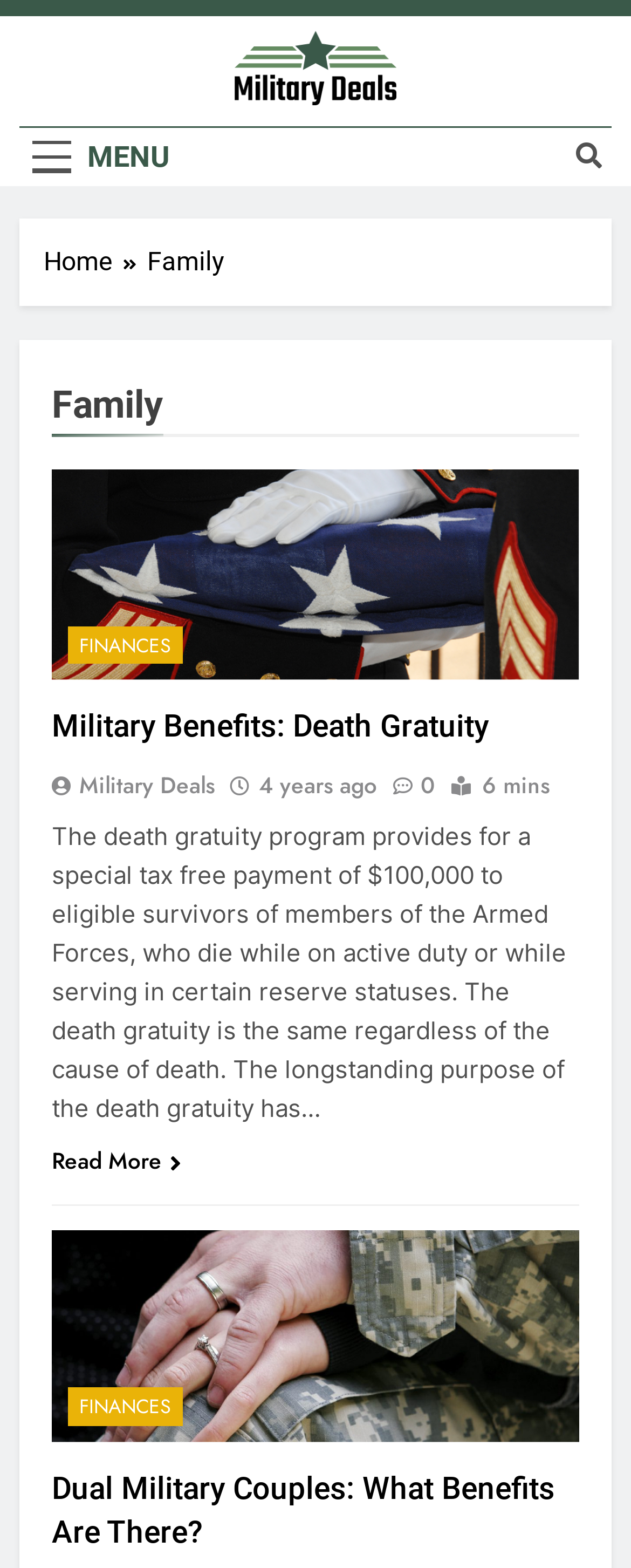Pinpoint the bounding box coordinates of the element you need to click to execute the following instruction: "Click the Military Deals Logo". The bounding box should be represented by four float numbers between 0 and 1, in the format [left, top, right, bottom].

[0.372, 0.017, 0.628, 0.074]